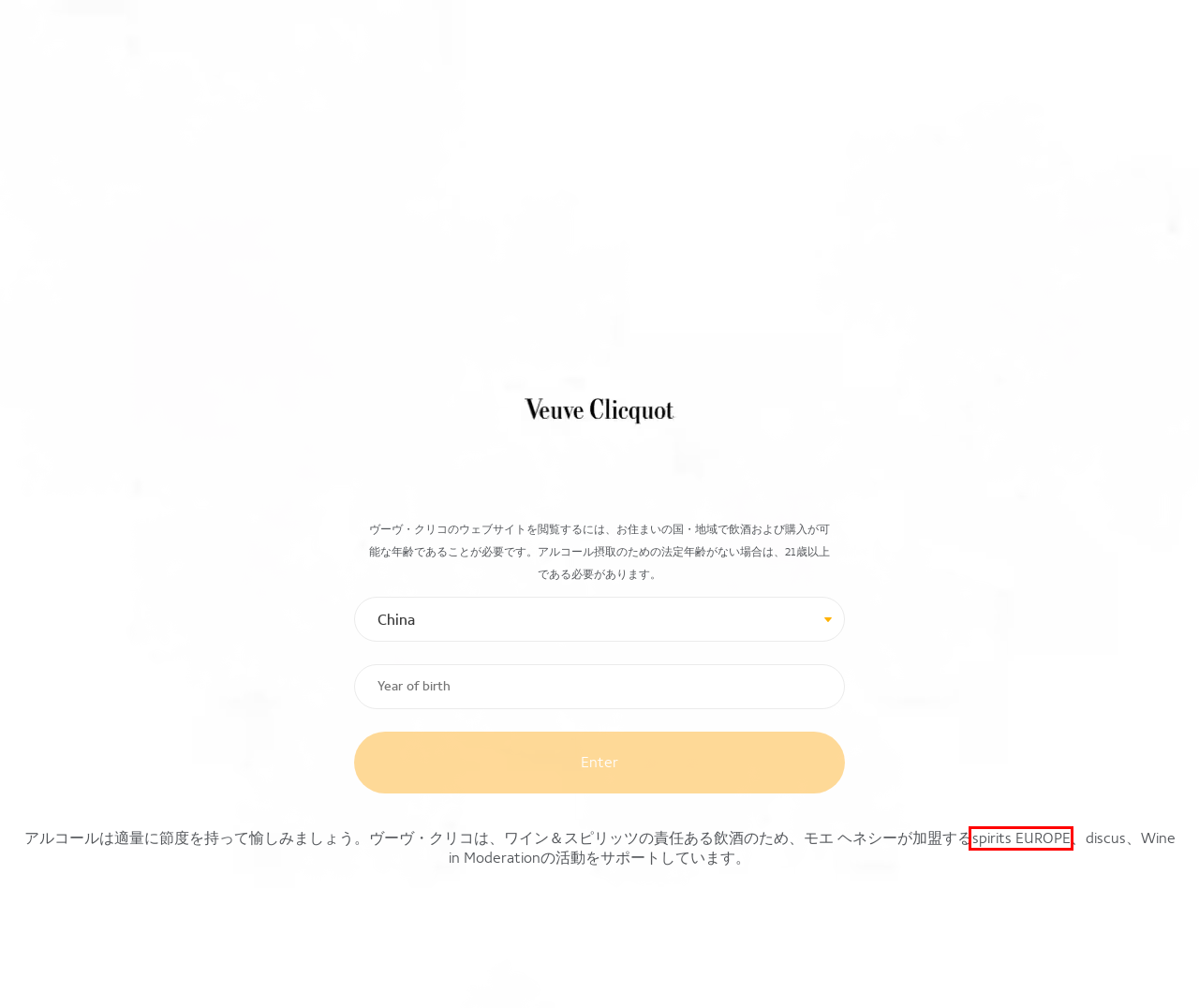Inspect the provided webpage screenshot, concentrating on the element within the red bounding box. Select the description that best represents the new webpage after you click the highlighted element. Here are the candidates:
A. spiritsEUROPE
B. Veuve Clicquot - Visit our Cellars
C. Bold by Veuve Clicquot
D. Contact us | Veuve Clicquot
E. Privacy Policy
F. Madame Clicquot: The Grande Dame of Champagne
G. 高級ブランドの定義を上回るシャンパーニュメゾン、ヴーヴ・クリコ。
H. Veuve Clicquot - Level Access and Technology Solution

A